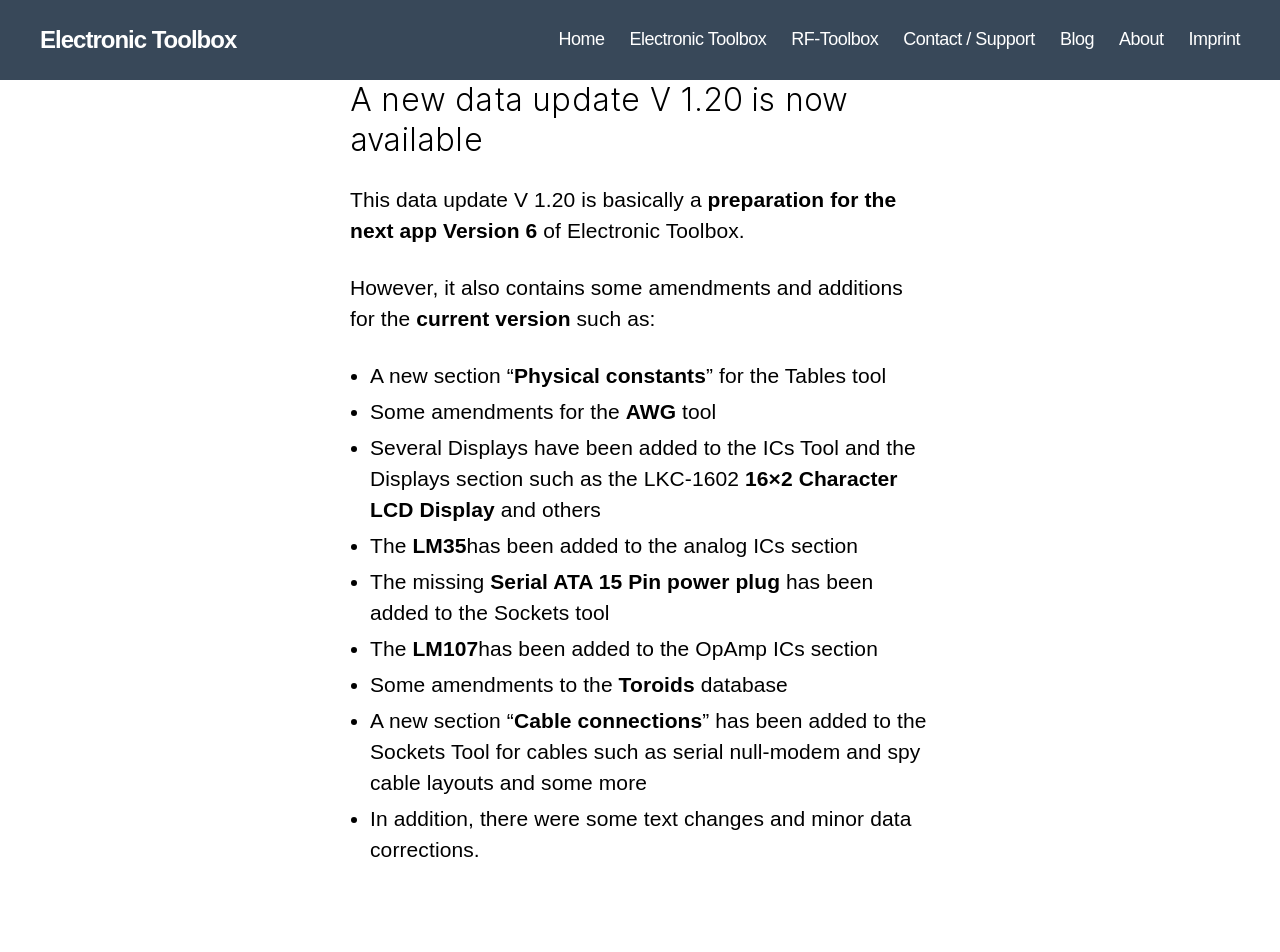Respond to the question below with a single word or phrase:
How many displays have been added to the ICs Tool and the Displays section?

More than one